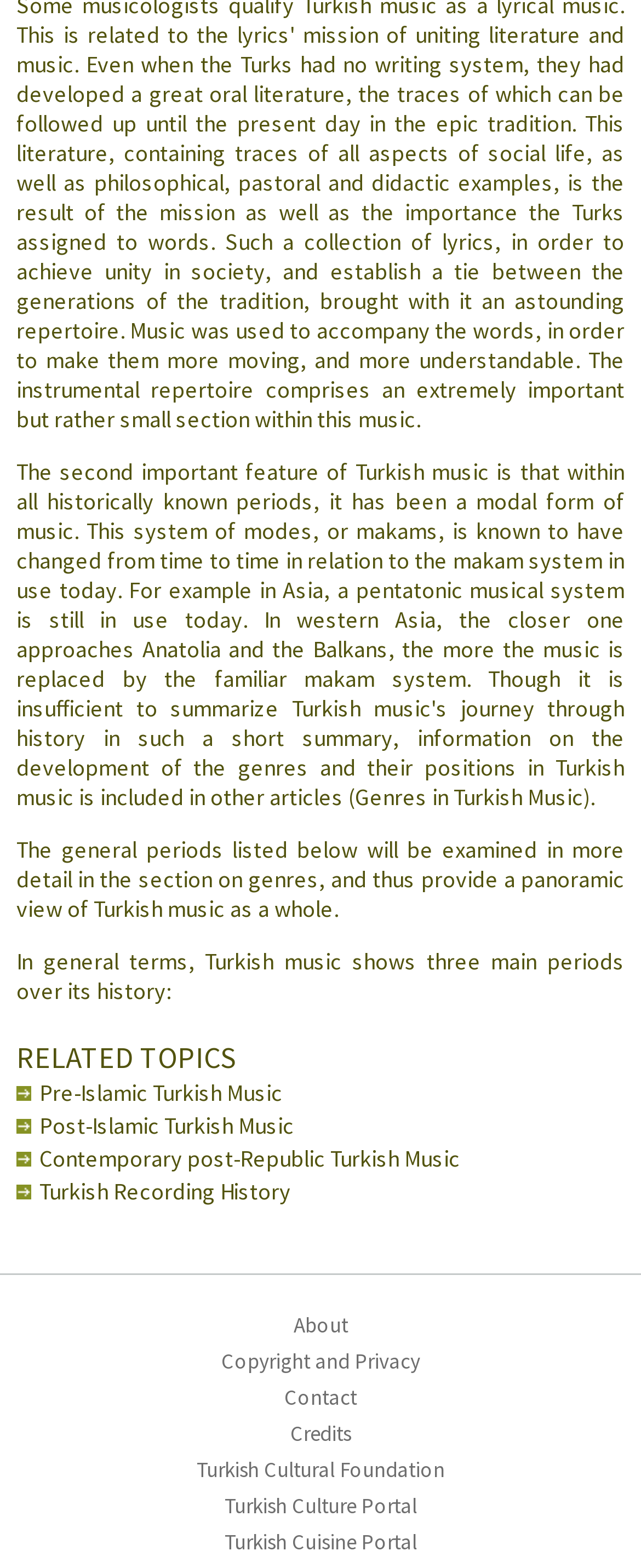Using the information from the screenshot, answer the following question thoroughly:
How many links are provided under 'RELATED TOPICS'?

Under the heading 'RELATED TOPICS', there are four links provided: 'Pre-Islamic Turkish Music', 'Post-Islamic Turkish Music', 'Contemporary post-Republic Turkish Music', and 'Turkish Recording History'.